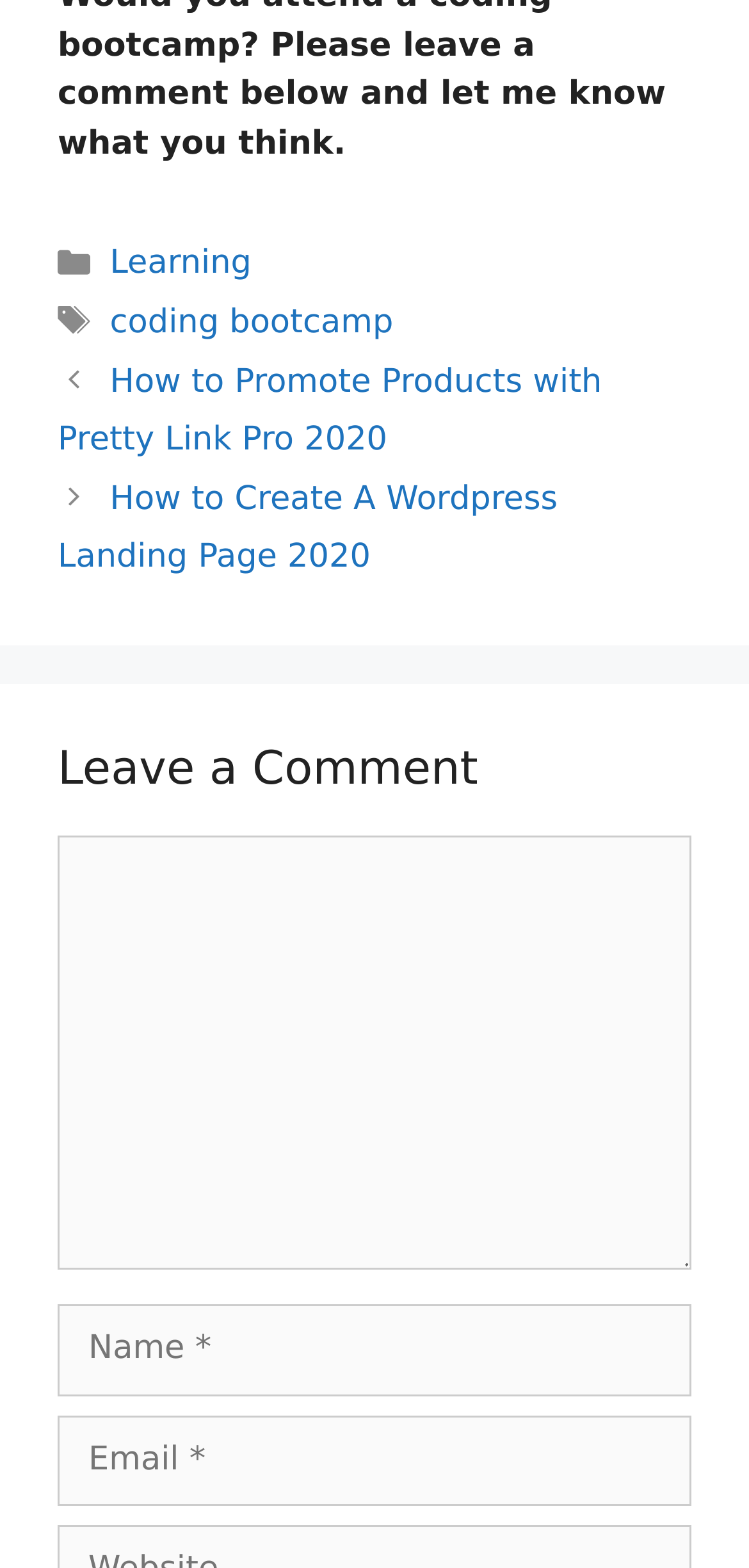What is the title of the previous post?
Answer the question in a detailed and comprehensive manner.

The title of the previous post can be found in the post navigation section, where it says 'Previous' followed by a link 'How to Promote Products with Pretty Link Pro 2020', indicating that this is the title of the previous post.